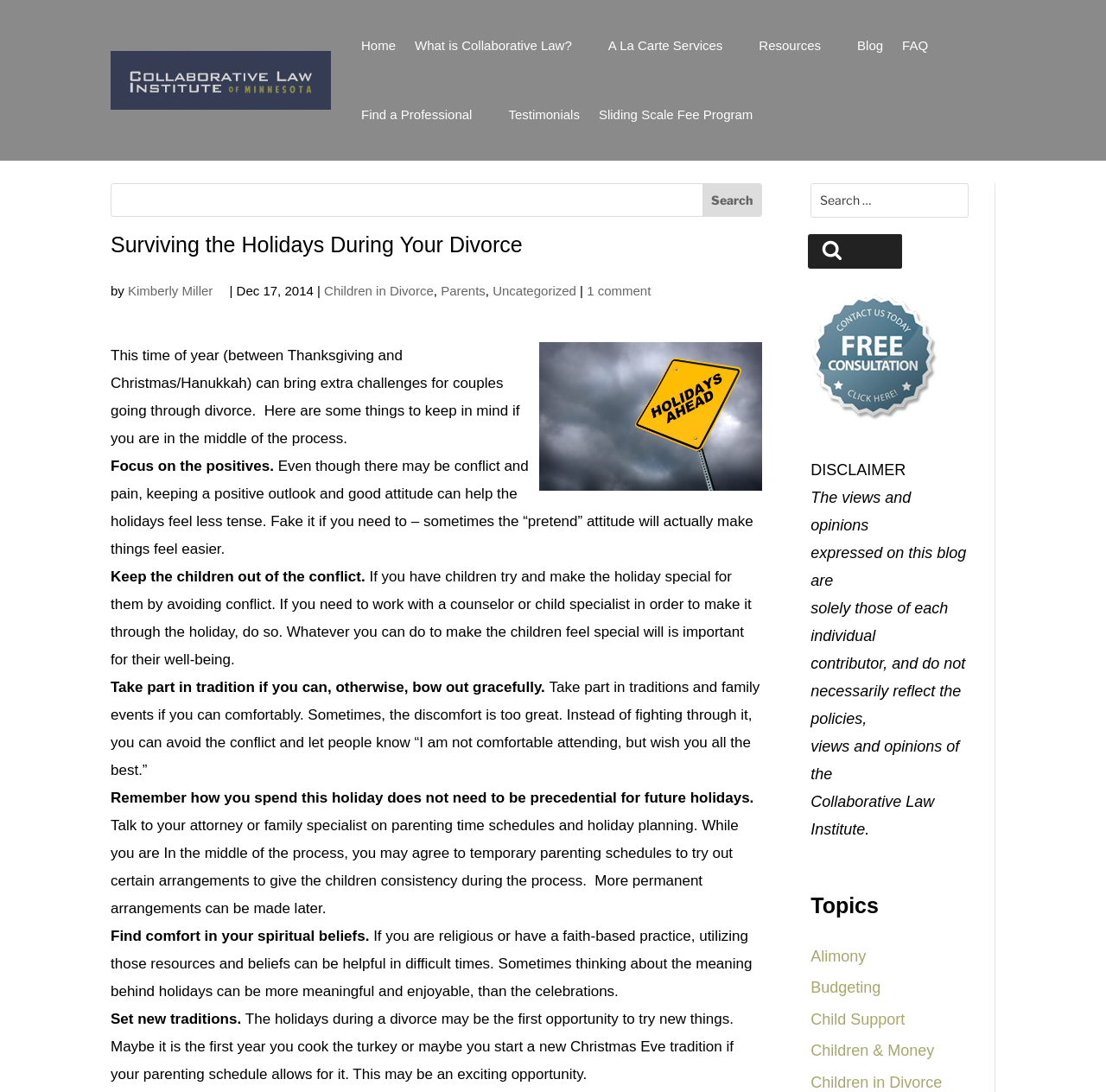Use a single word or phrase to answer the question:
What is the topic of the blog post?

Divorce during holidays